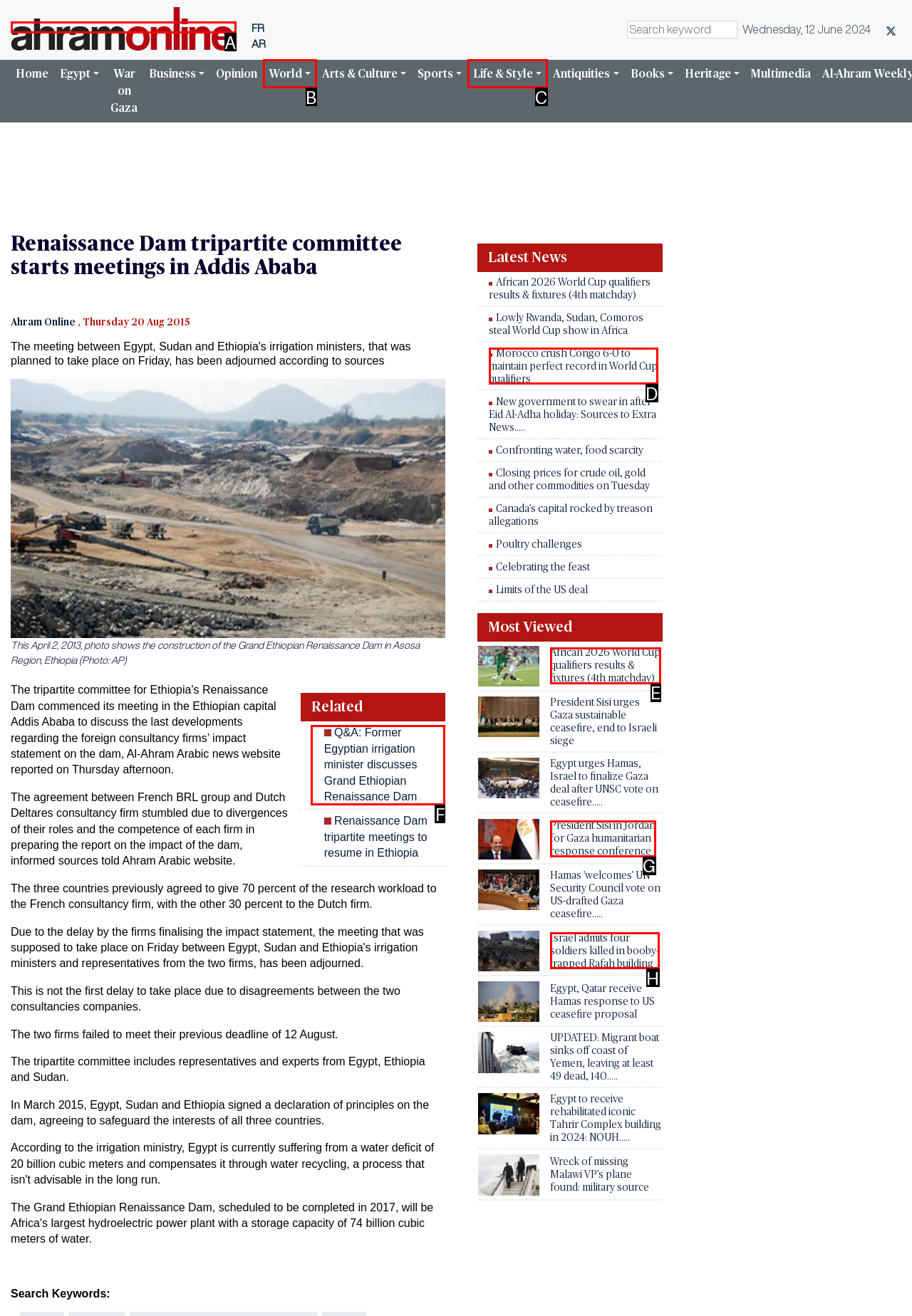Indicate the HTML element to be clicked to accomplish this task: Click on the link to read about the Renaissance Dam tripartite committee Respond using the letter of the correct option.

F